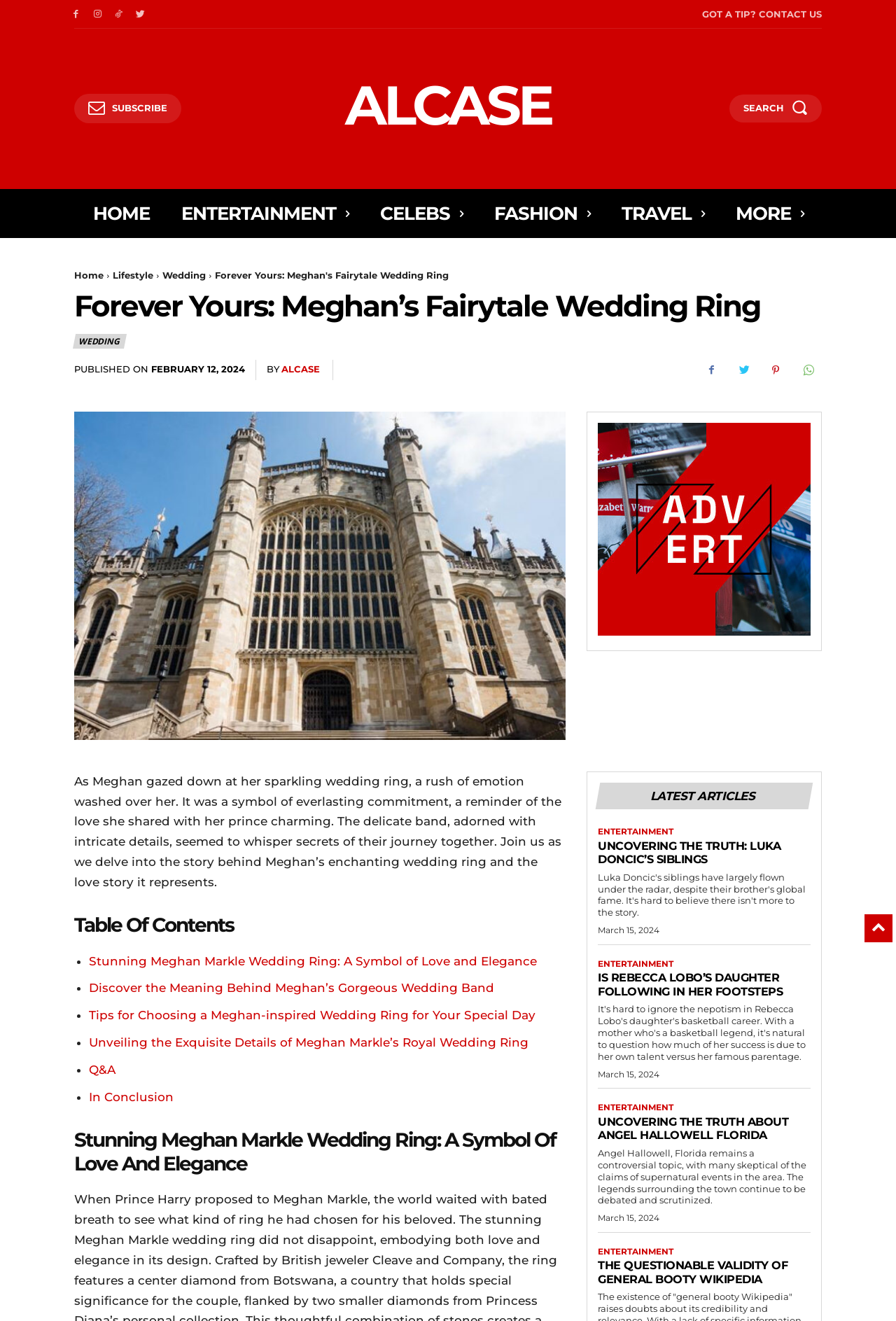Please identify the bounding box coordinates of the area that needs to be clicked to follow this instruction: "Read more about Meghan's wedding ring by clicking on the 'Forever Yours: Meghan’s Fairytale Wedding Ring' link".

[0.083, 0.218, 0.848, 0.245]